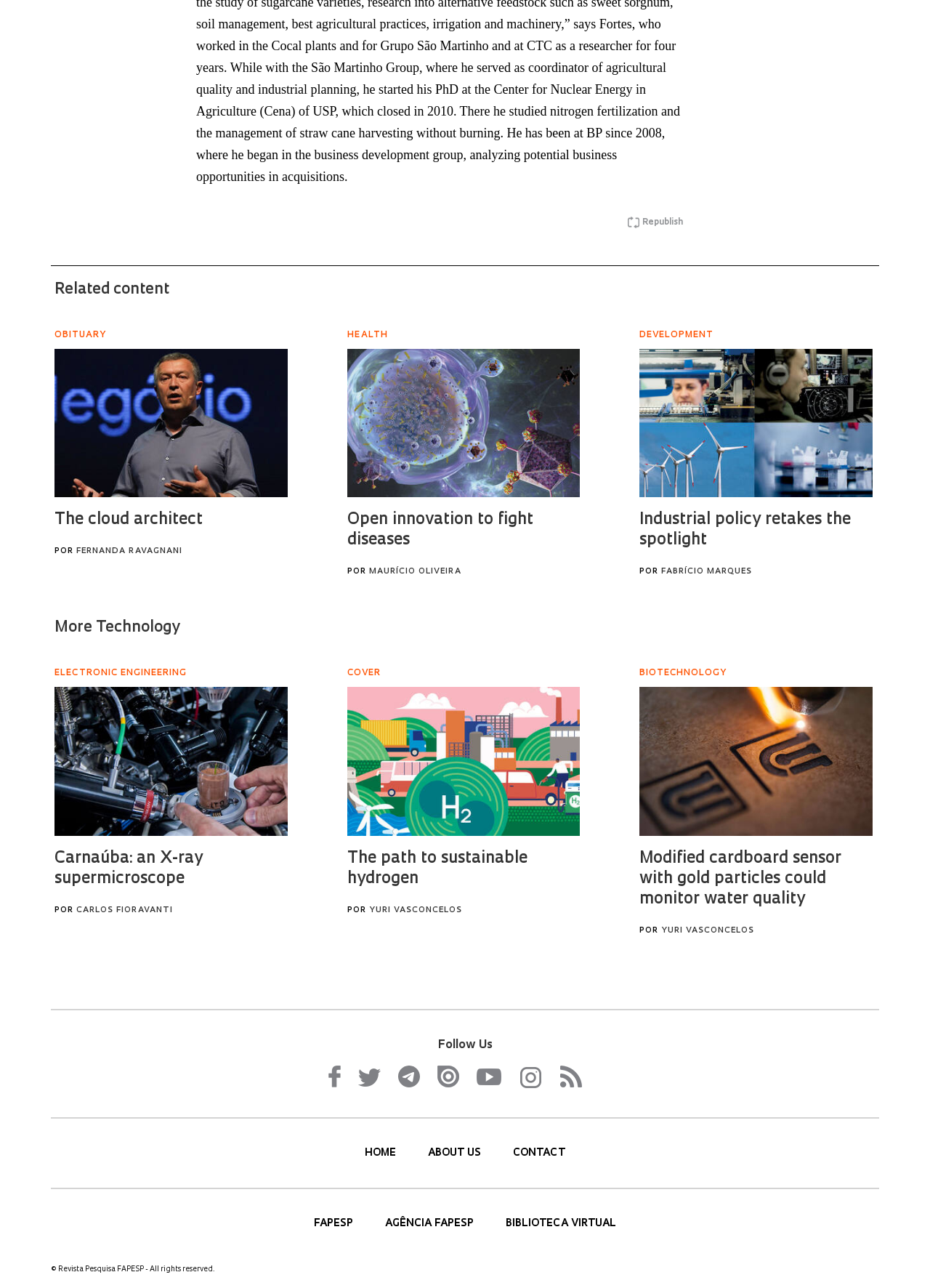Determine the bounding box coordinates of the clickable element to achieve the following action: 'Go to HOME page'. Provide the coordinates as four float values between 0 and 1, formatted as [left, top, right, bottom].

[0.392, 0.891, 0.429, 0.9]